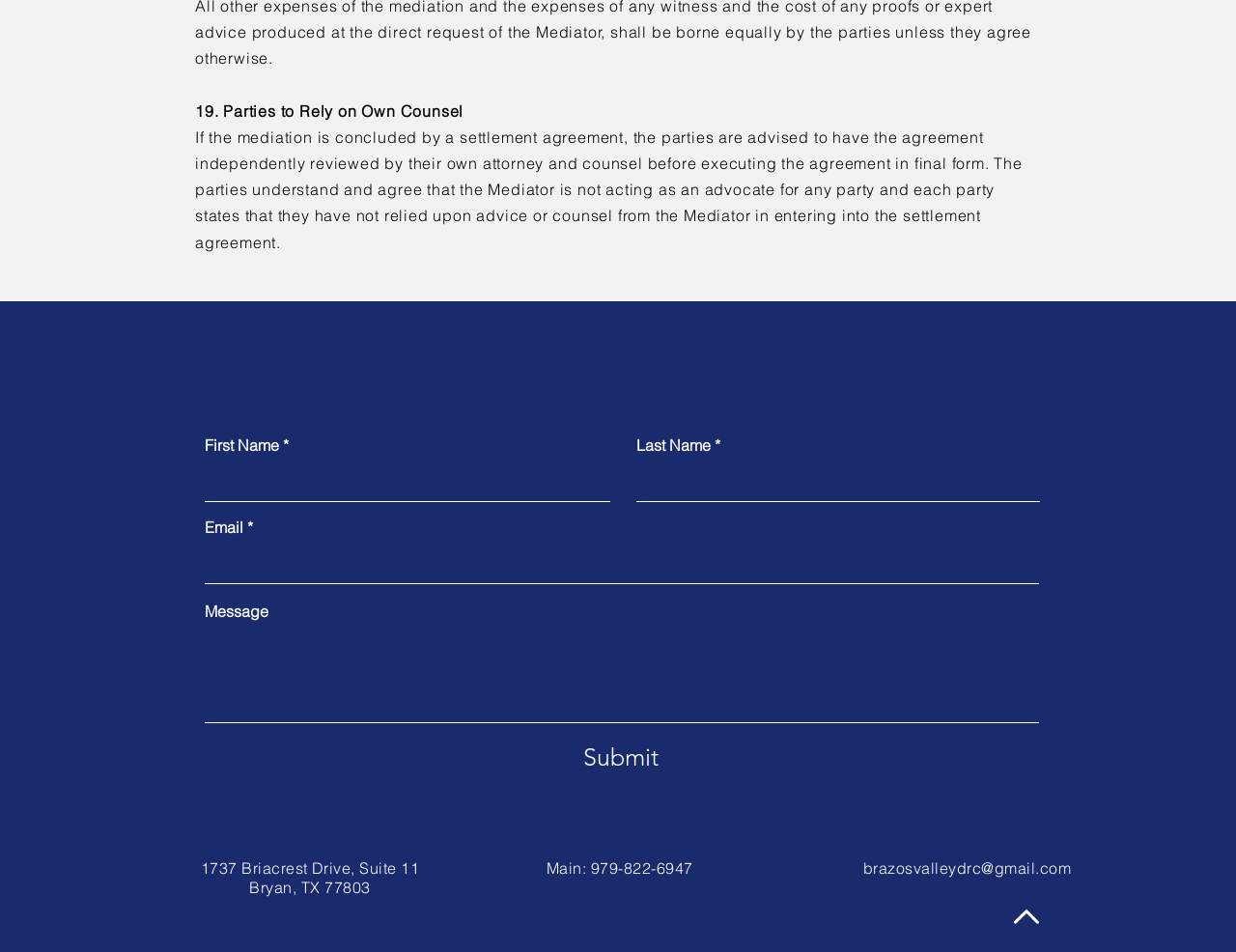Please identify the bounding box coordinates of the element I need to click to follow this instruction: "Click submit".

[0.447, 0.776, 0.558, 0.816]